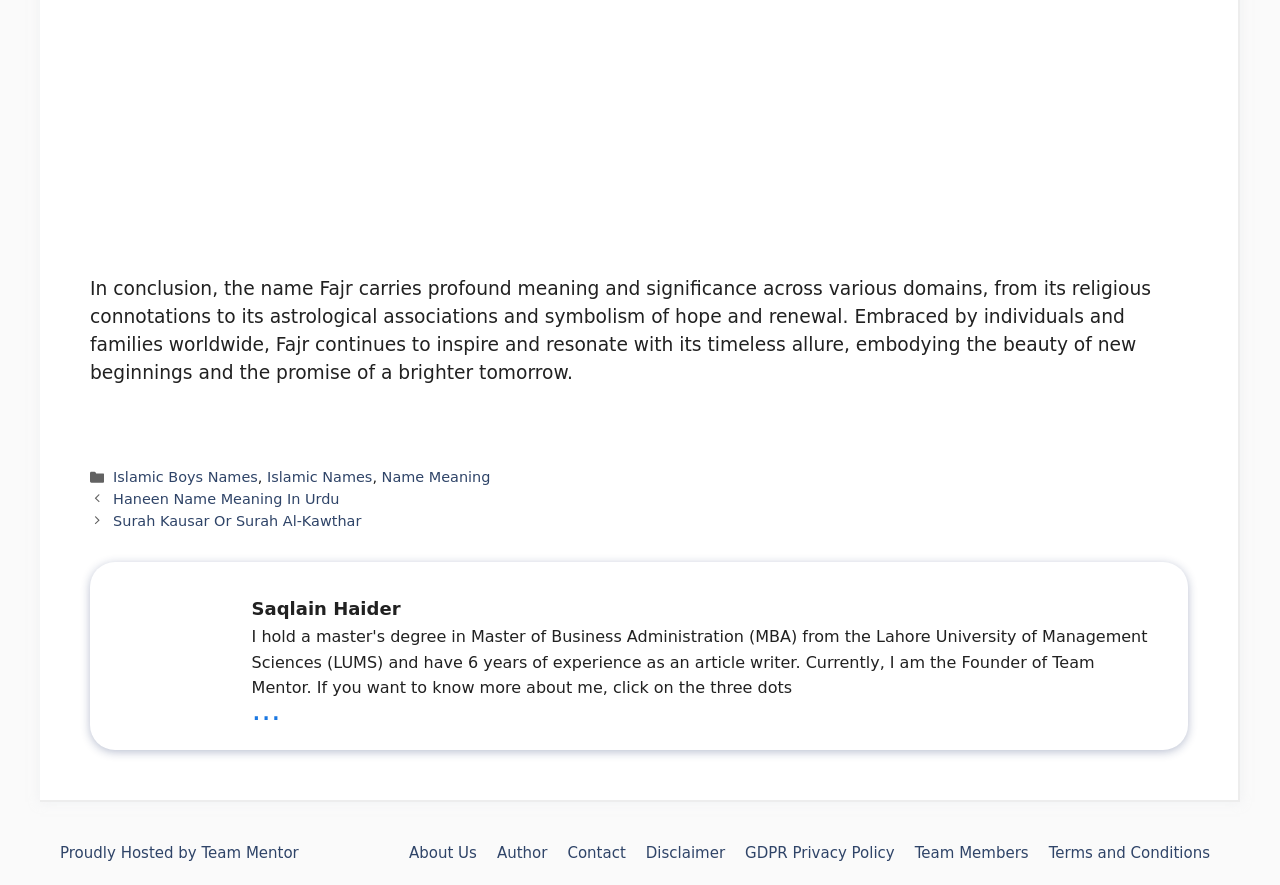Locate the bounding box coordinates of the clickable region to complete the following instruction: "Visit the 'About Us' page."

[0.32, 0.954, 0.373, 0.974]